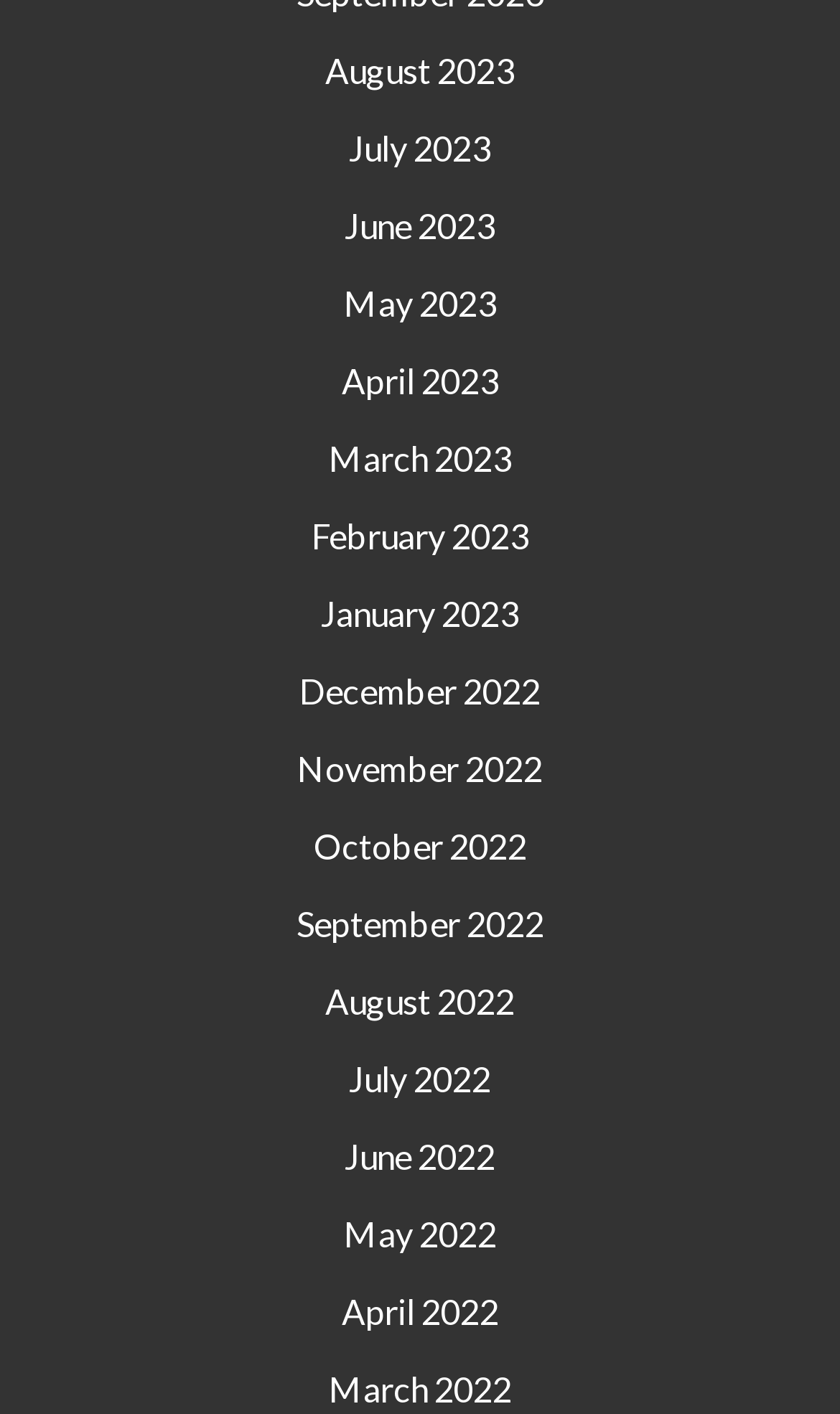Based on the image, give a detailed response to the question: How many links are there on the webpage?

I counted the number of links on the webpage, each representing a month, and found a total of 24 links.